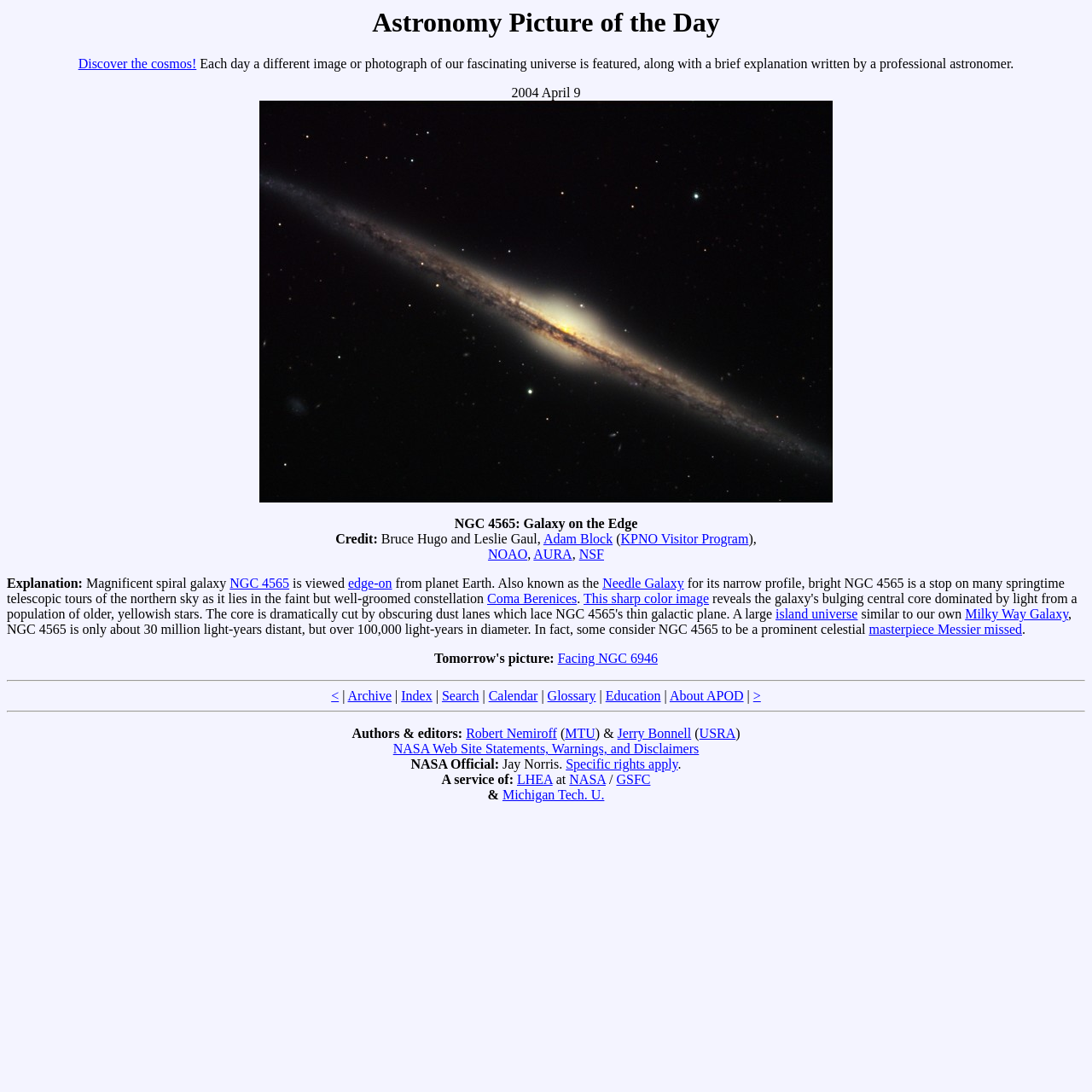Provide a short answer using a single word or phrase for the following question: 
Who are the authors of this webpage?

Robert Nemiroff and Jerry Bonnell